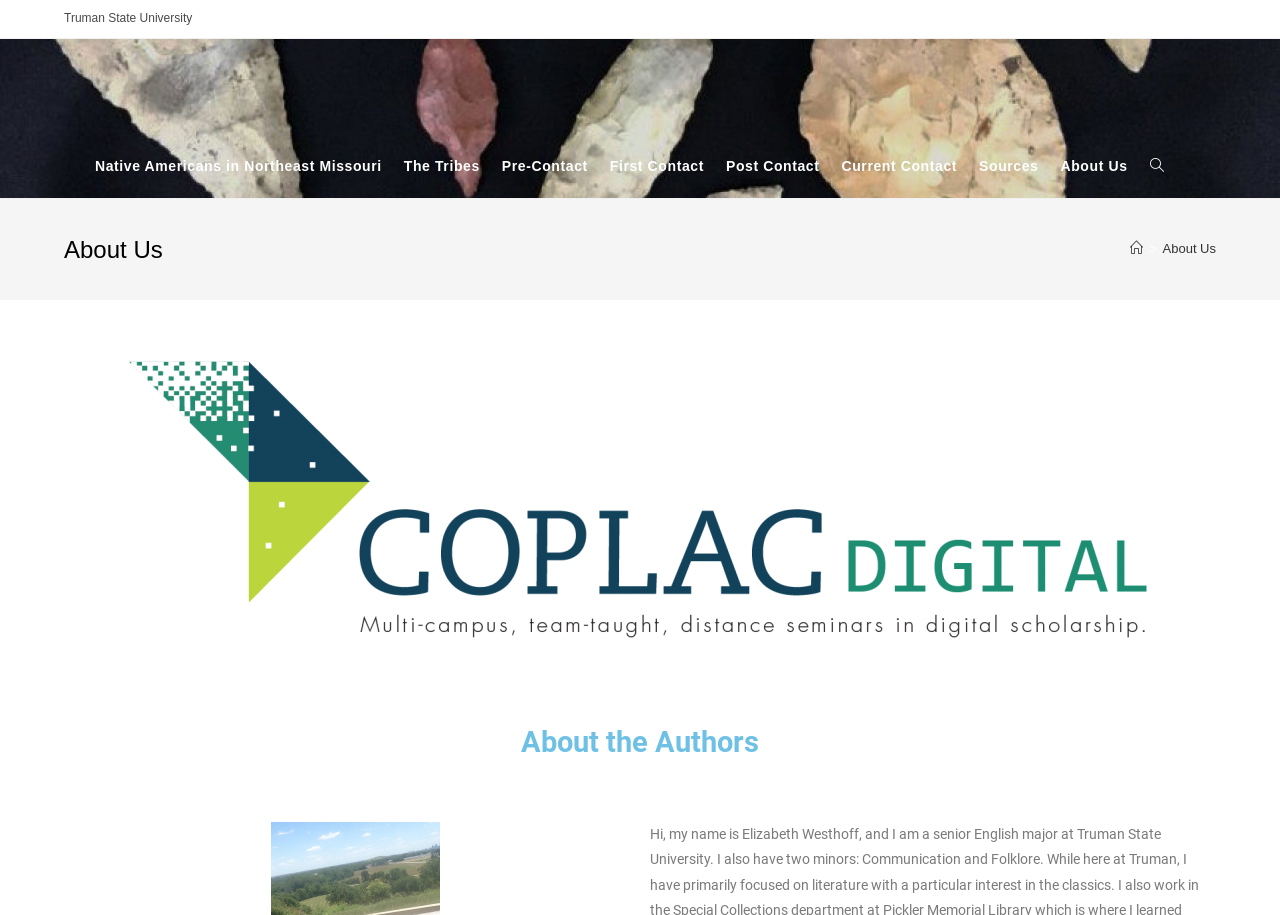How many breadcrumbs are there in the navigation?
Carefully analyze the image and provide a thorough answer to the question.

I looked for the navigation element and found the breadcrumbs 'Home' and 'About Us'. There are 2 breadcrumbs in total.